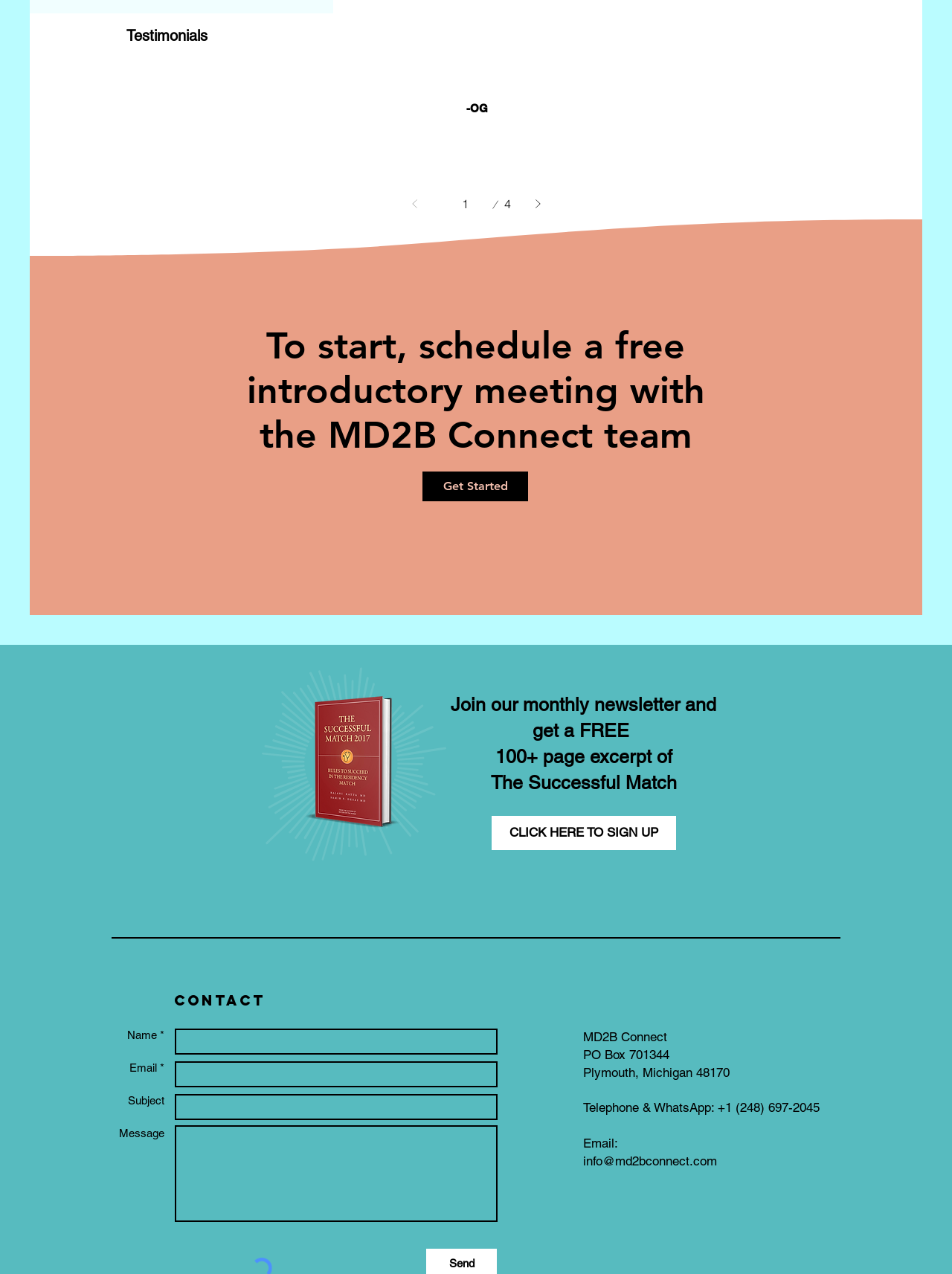What is the title of the first testimonial?
Using the visual information, respond with a single word or phrase.

Testimonials